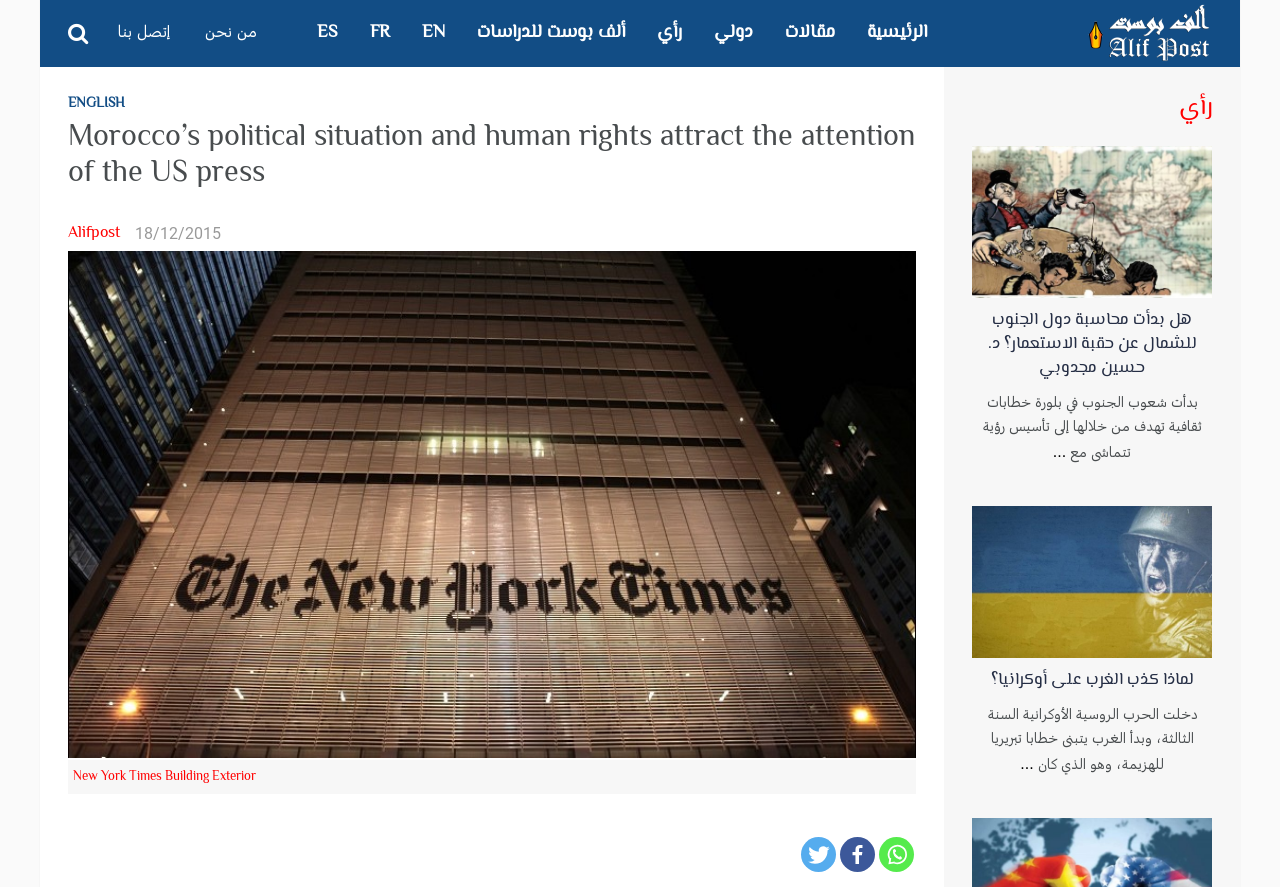Convey a detailed summary of the webpage, mentioning all key elements.

The webpage appears to be a news article or blog post from a website called "ألف بوست" (Alifpost). At the top of the page, there is a logo and a navigation menu with links to various sections of the website, including "الرئيسية" (Home), "مقالات" (Articles), "دولي" (International), "رأي" (Opinion), and others.

Below the navigation menu, there is a heading that reads "رأي" (Opinion), followed by a series of links to different articles or opinion pieces. The first article is titled "هل بدأت محاسبة دول الجنوب للشمال عن حقبة الاستعمار؟ د. حسين مجدوبي" (Has the South begun to hold the North accountable for the colonial era? Dr. Hussein Majdoubi), and it is accompanied by a brief summary or excerpt of the article.

Further down the page, there are more articles and opinion pieces, including one titled "لماذا كذب الغرب على أوكرانيا؟" (Why did the West lie to Ukraine?). Each article has a heading, a brief summary, and a link to read more.

On the left side of the page, there is a column with links to other languages, including English, French, and Spanish. There is also a link to a section called "Alifpost for Studies".

At the bottom of the page, there are social media links to Twitter, Facebook, and Whatsapp, as well as a copyright notice or footer section.

The webpage also features an image of the New York Times Building Exterior, which is likely related to the article or topic being discussed. Overall, the webpage appears to be a news or opinion website with a focus on international and political issues.